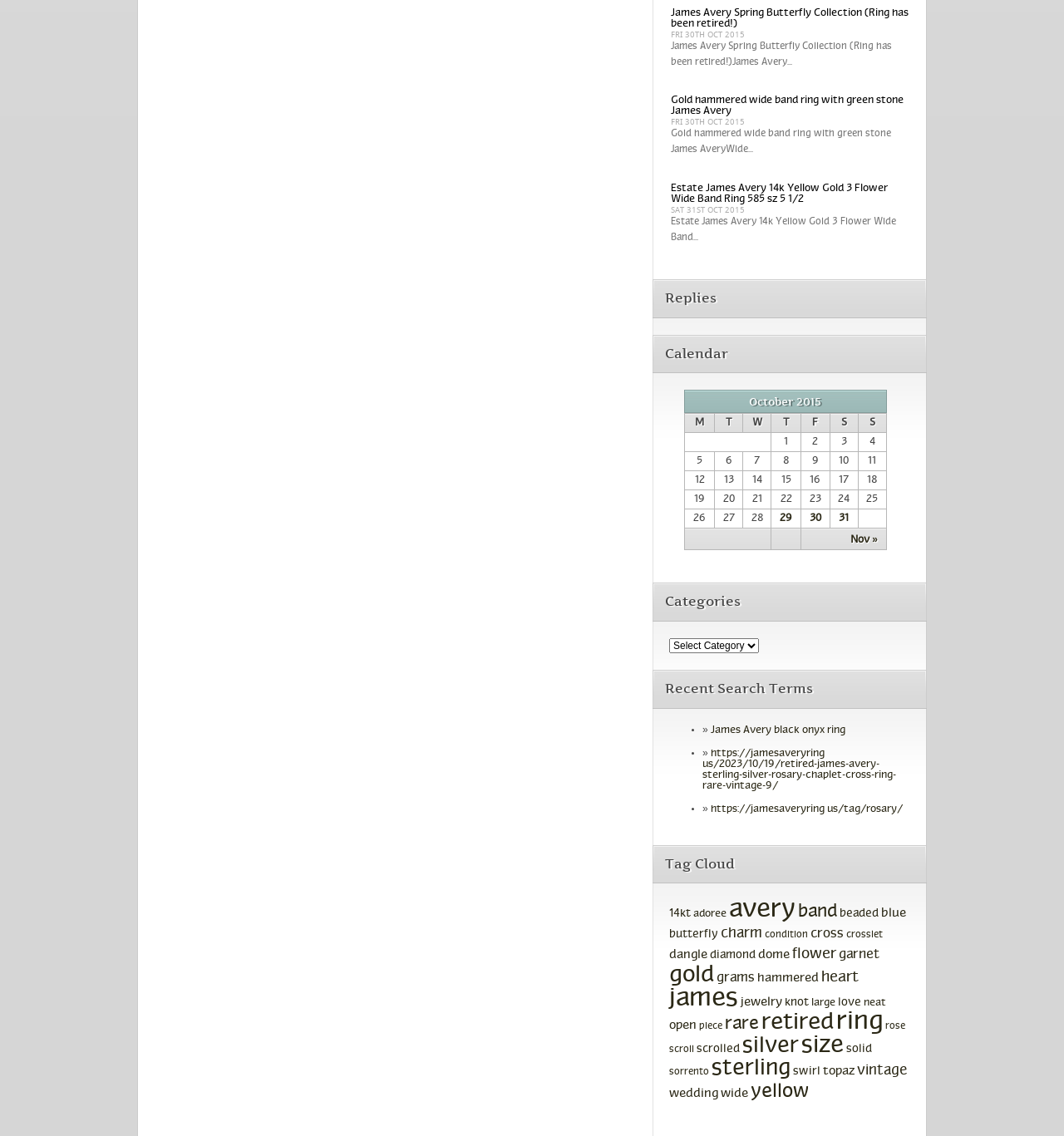What is the date of the first calendar entry?
From the details in the image, answer the question comprehensively.

The date of the first calendar entry can be found by looking at the calendar table located at the bottom of the webpage, where the first entry is 'FRI 30TH OCT 2015'.